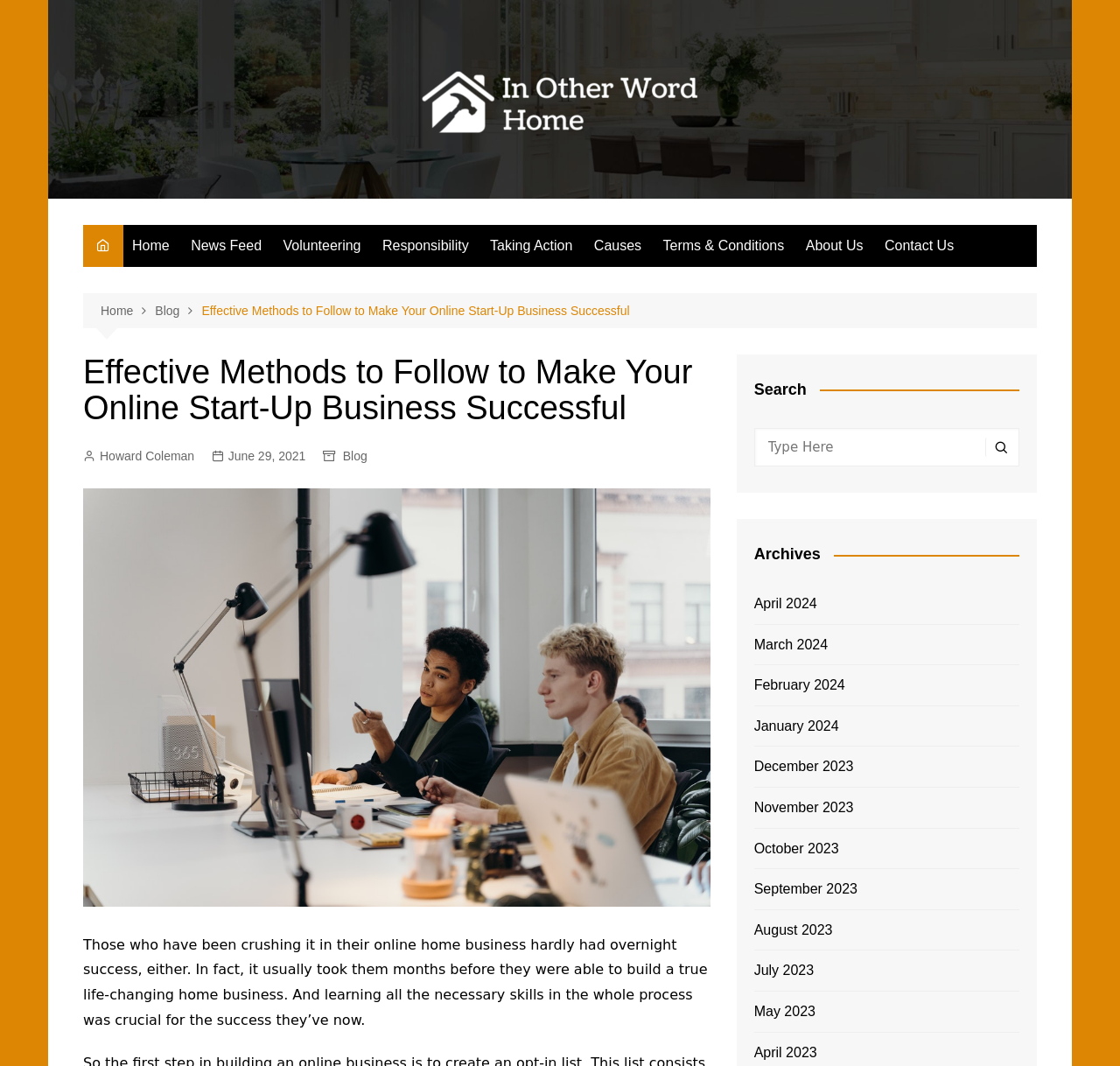What is the purpose of the search box?
Please look at the screenshot and answer in one word or a short phrase.

To search the website